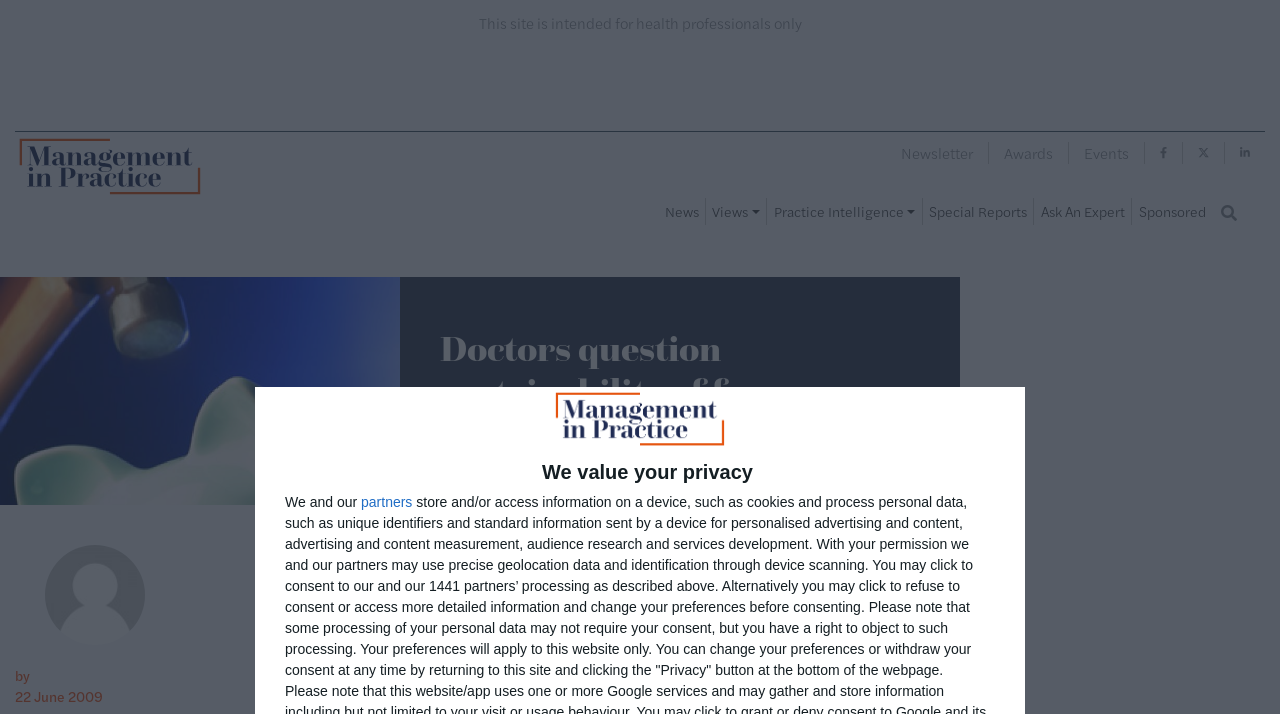What is the navigation menu located?
Please interpret the details in the image and answer the question thoroughly.

The navigation menu is located at the top of the webpage, as indicated by the links 'Newsletter', 'Awards', 'Events', and others, which are positioned horizontally across the top of the webpage.